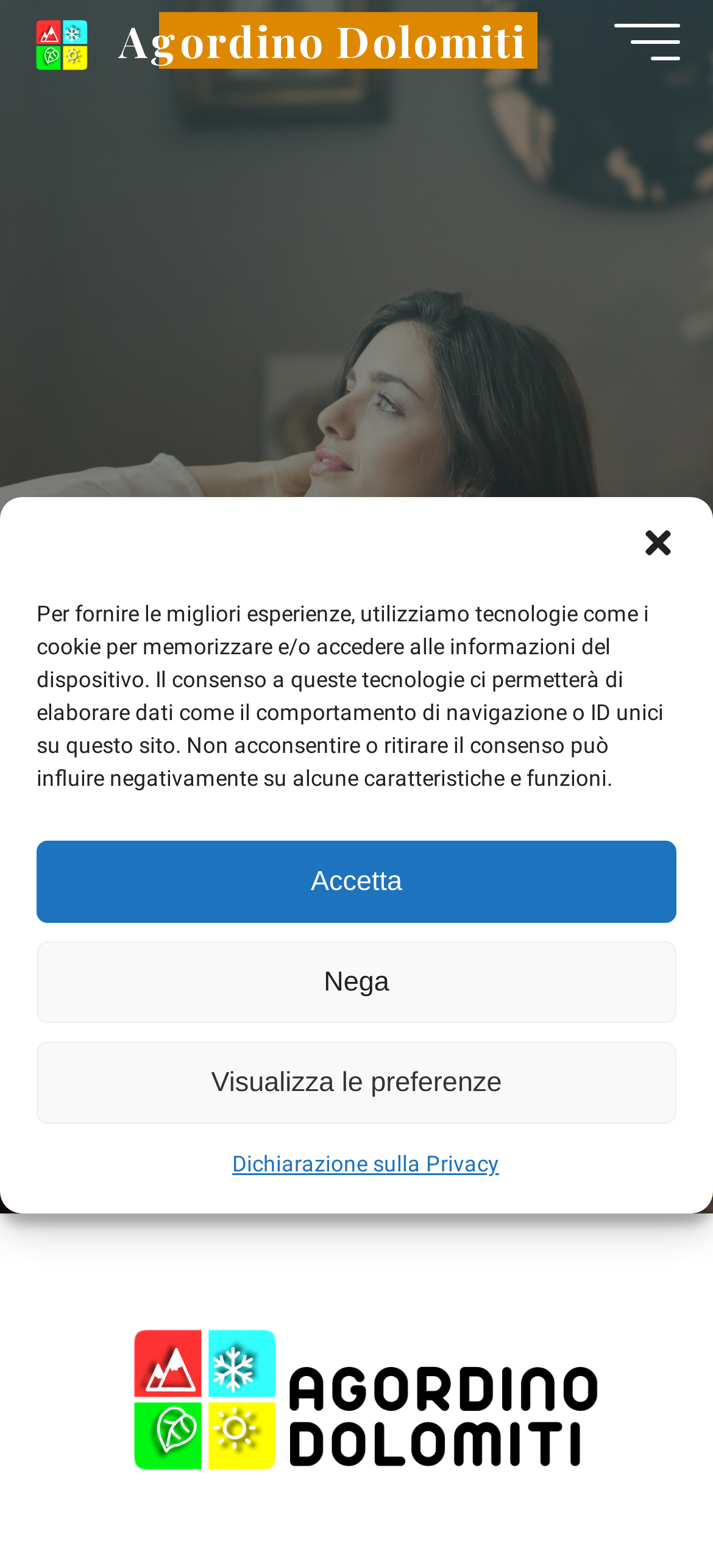Using a single word or phrase, answer the following question: 
What is the last button on the webpage?

Back to Top